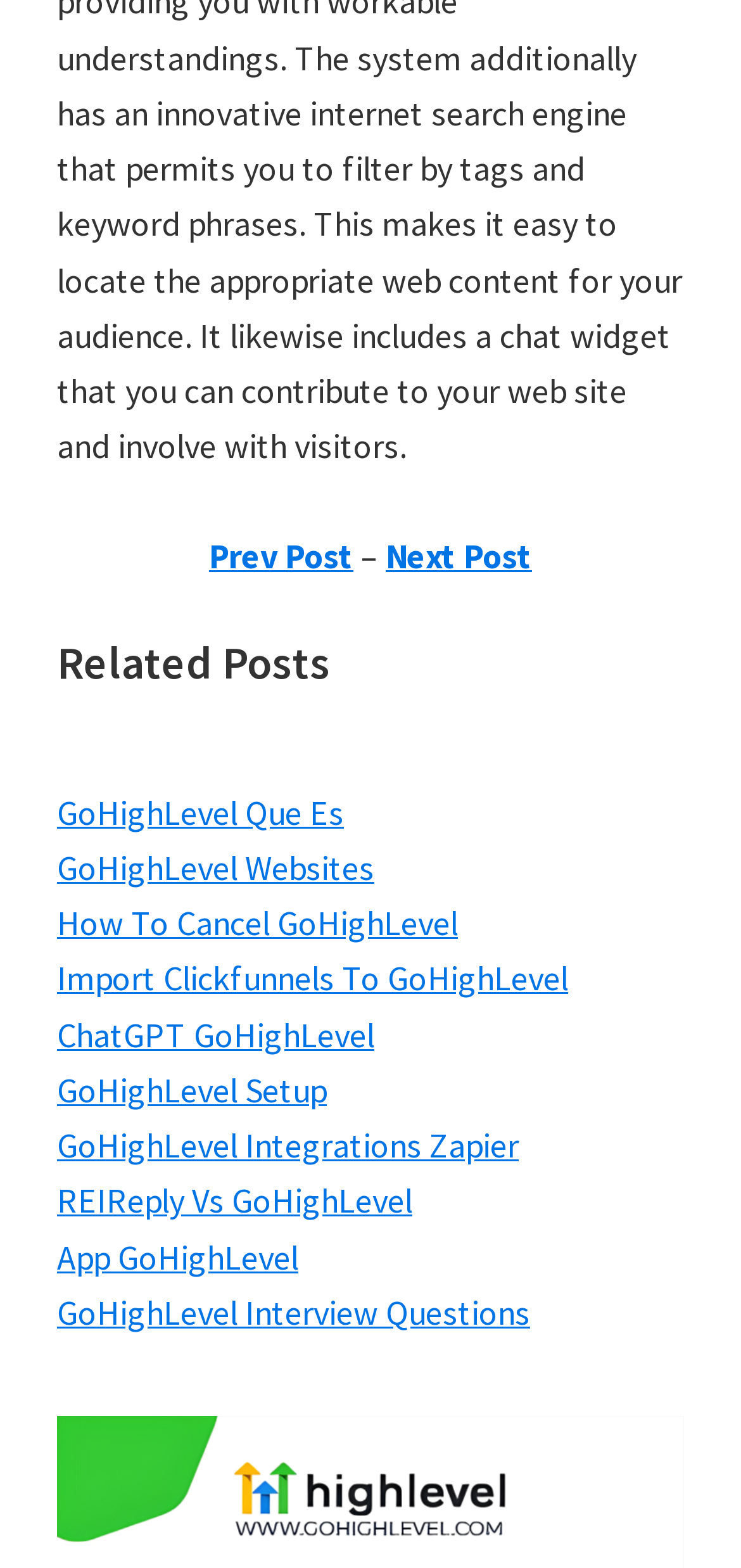Identify the bounding box coordinates of the region I need to click to complete this instruction: "explore GoHighLevel Integrations Zapier".

[0.077, 0.716, 0.7, 0.744]